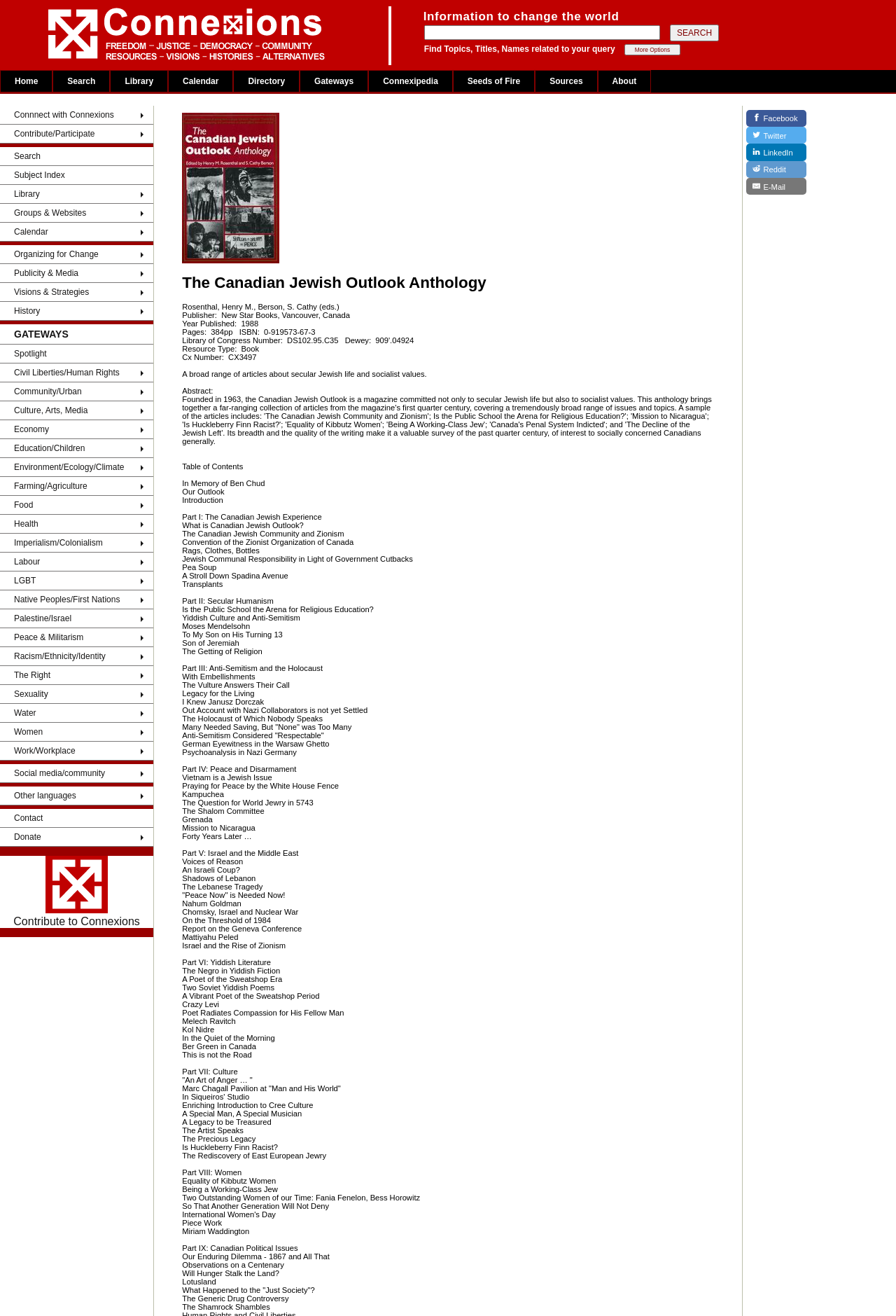Please locate the bounding box coordinates of the element that should be clicked to complete the given instruction: "Click on the Home link".

[0.0, 0.053, 0.059, 0.07]